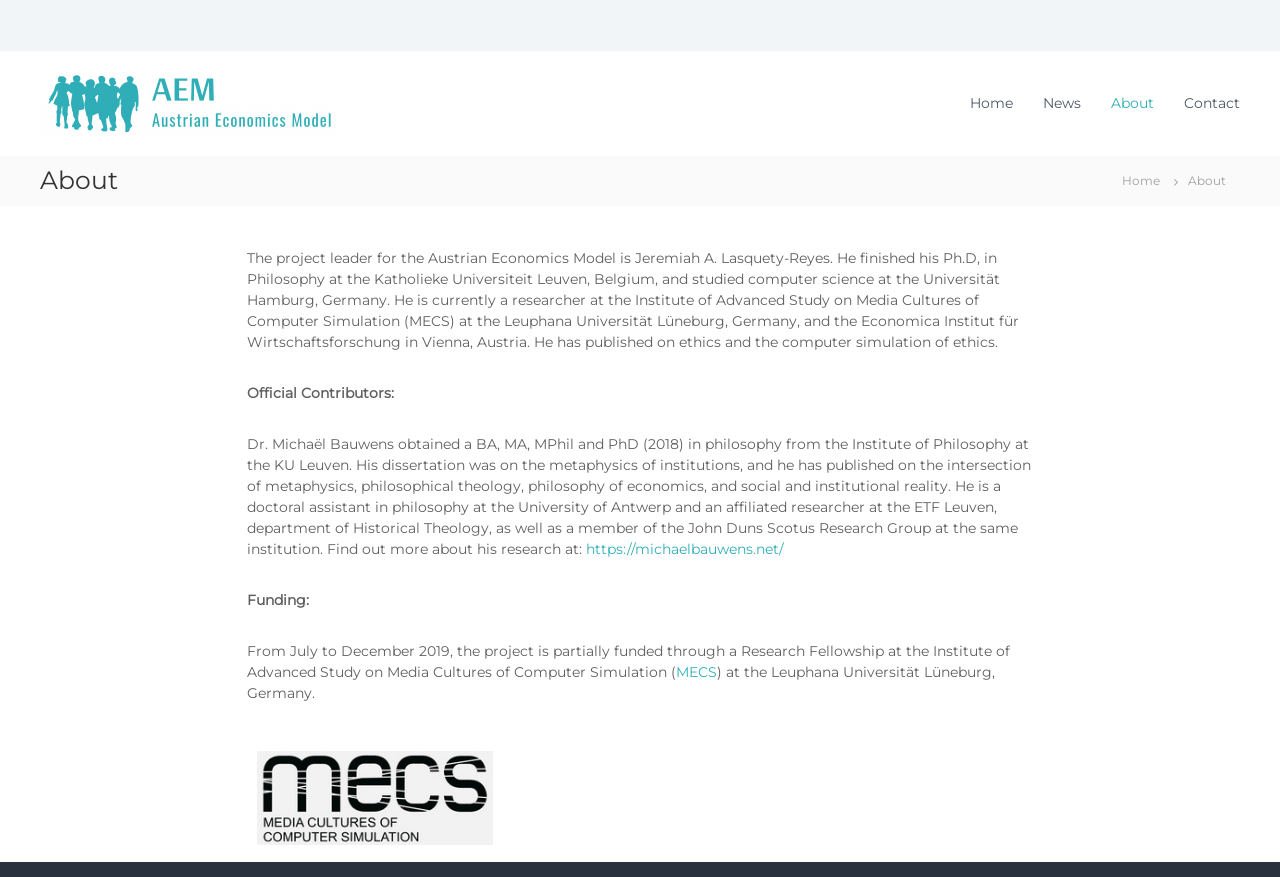Please mark the clickable region by giving the bounding box coordinates needed to complete this instruction: "Read the 'Opioids! The other side of the coin.' article".

None